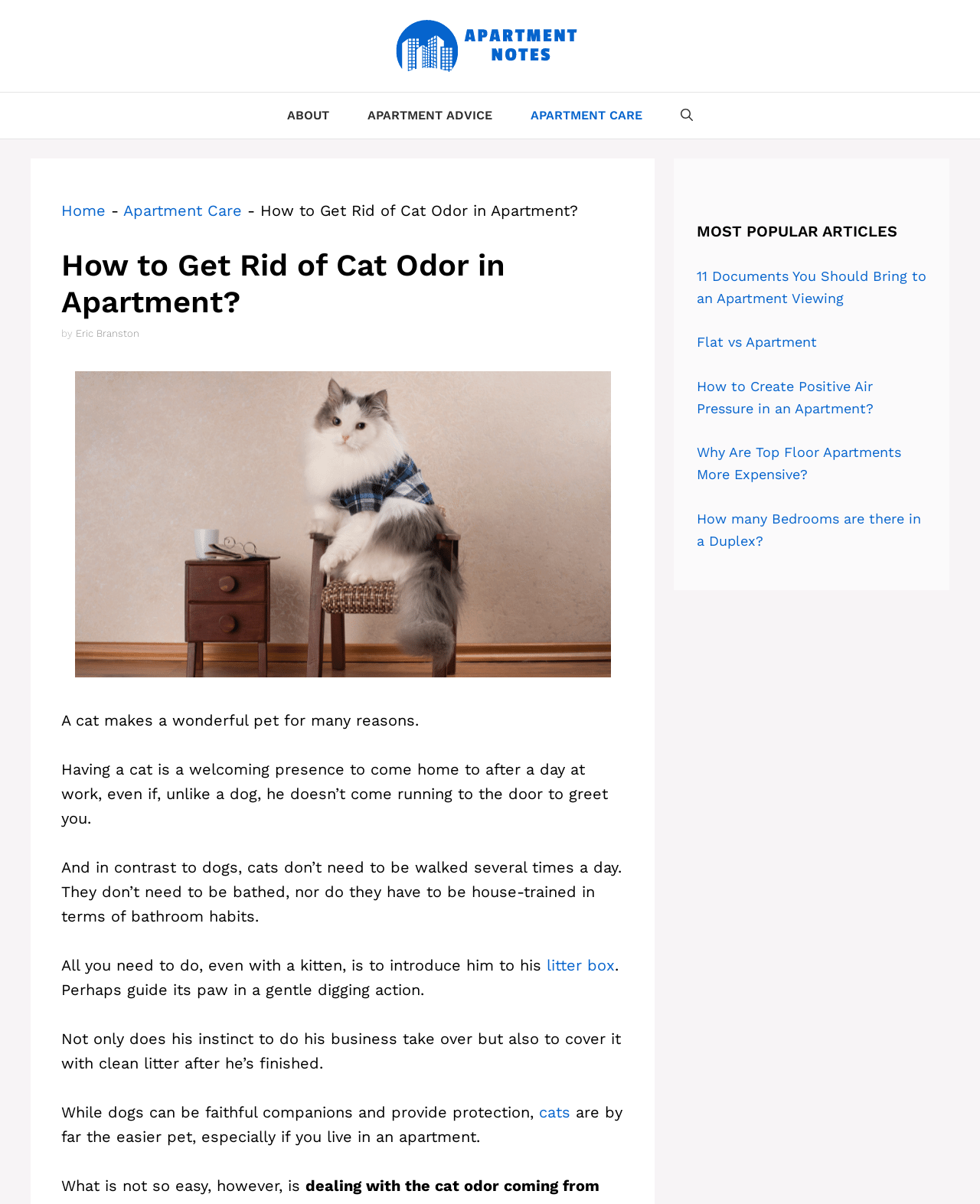Please provide the bounding box coordinates for the element that needs to be clicked to perform the instruction: "Open the search bar". The coordinates must consist of four float numbers between 0 and 1, formatted as [left, top, right, bottom].

[0.675, 0.077, 0.727, 0.115]